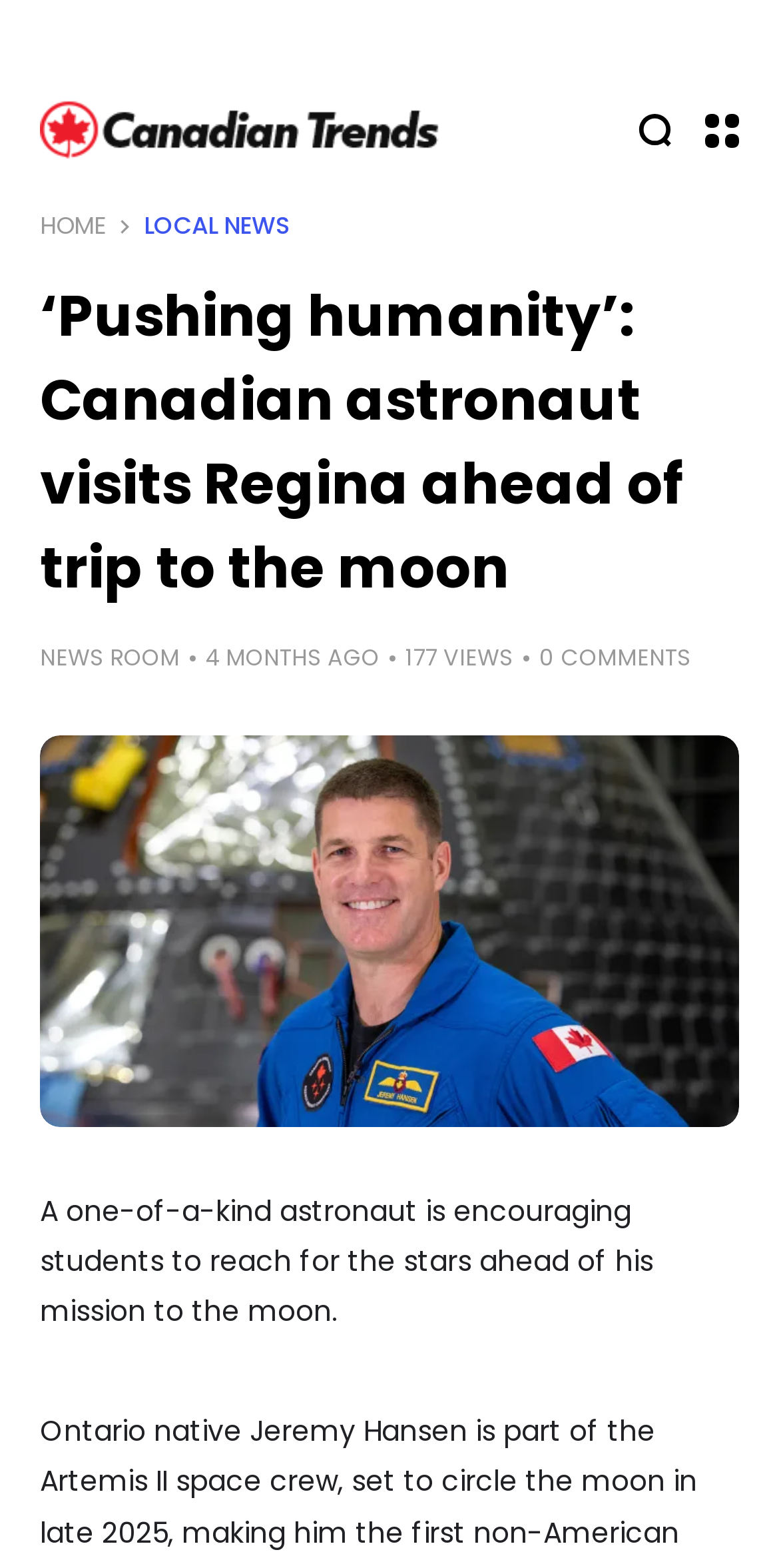Generate a comprehensive description of the webpage content.

The webpage features a prominent header section at the top, spanning the entire width of the page. Within this section, there are several links, including "HOME", "LOCAL NEWS", and "NEWS ROOM", positioned from left to right. The main title of the article, "‘Pushing humanity’: Canadian astronaut visits Regina ahead of trip to the moon", is displayed prominently in the center of the header section.

Below the header section, there is a large image that takes up most of the width of the page, with a link to the article's content positioned above it. The image is accompanied by a brief summary of the article, "A one-of-a-kind astronaut is encouraging students to reach for the stars ahead of his mission to the moon."

To the top-right of the page, there are three icons: a link to "Search", a button with an image, and another image. These icons are positioned in a horizontal row, with the "Search" link on the left and the button on the right.

The webpage has a total of 7 links, including the ones in the header section, the link to the article's content, and the "Search" link. There are also 4 images on the page, including the large image accompanying the article summary and the three icons at the top-right.